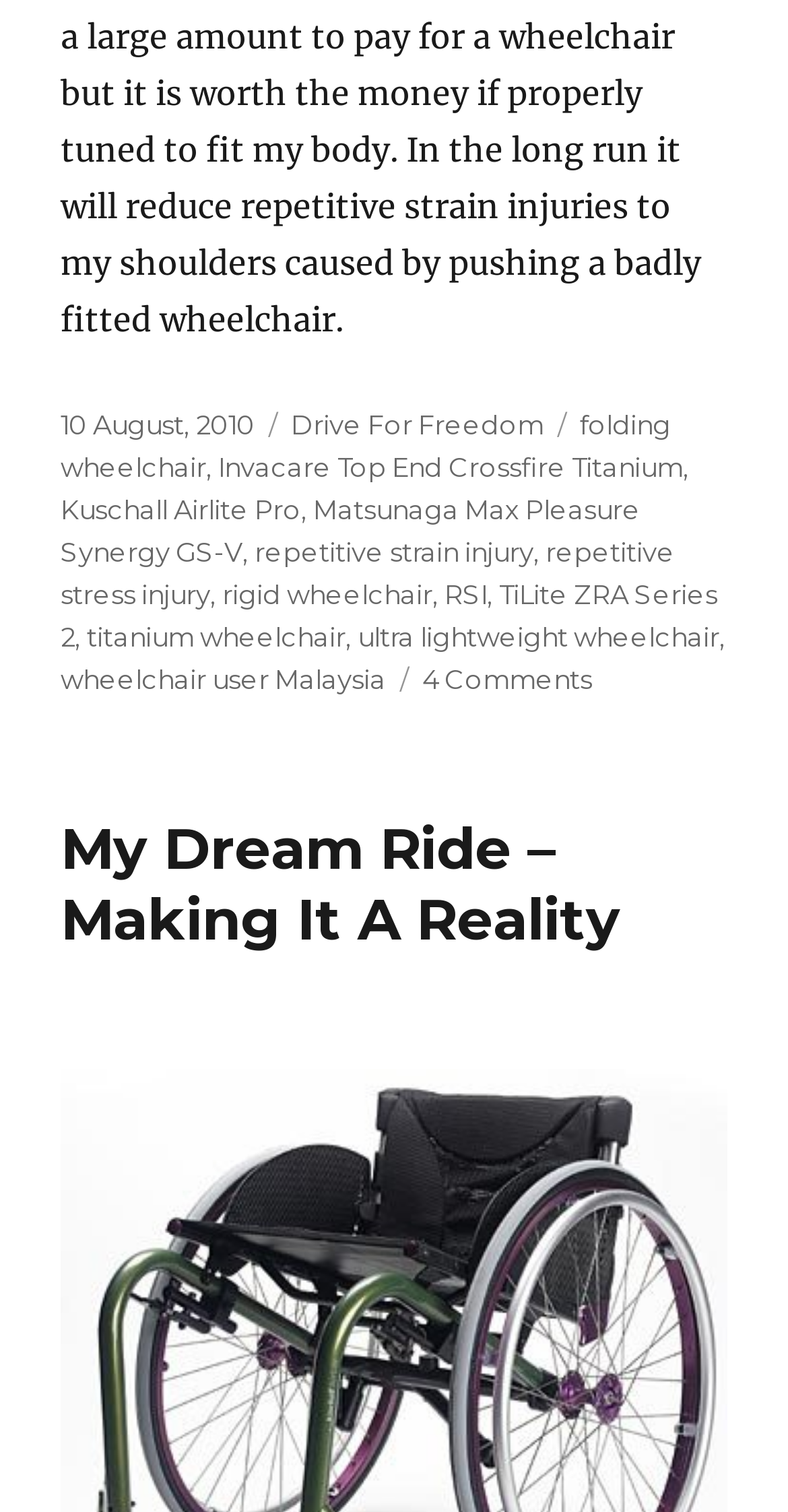Determine the bounding box coordinates for the area that needs to be clicked to fulfill this task: "visit category page". The coordinates must be given as four float numbers between 0 and 1, i.e., [left, top, right, bottom].

[0.369, 0.269, 0.69, 0.291]